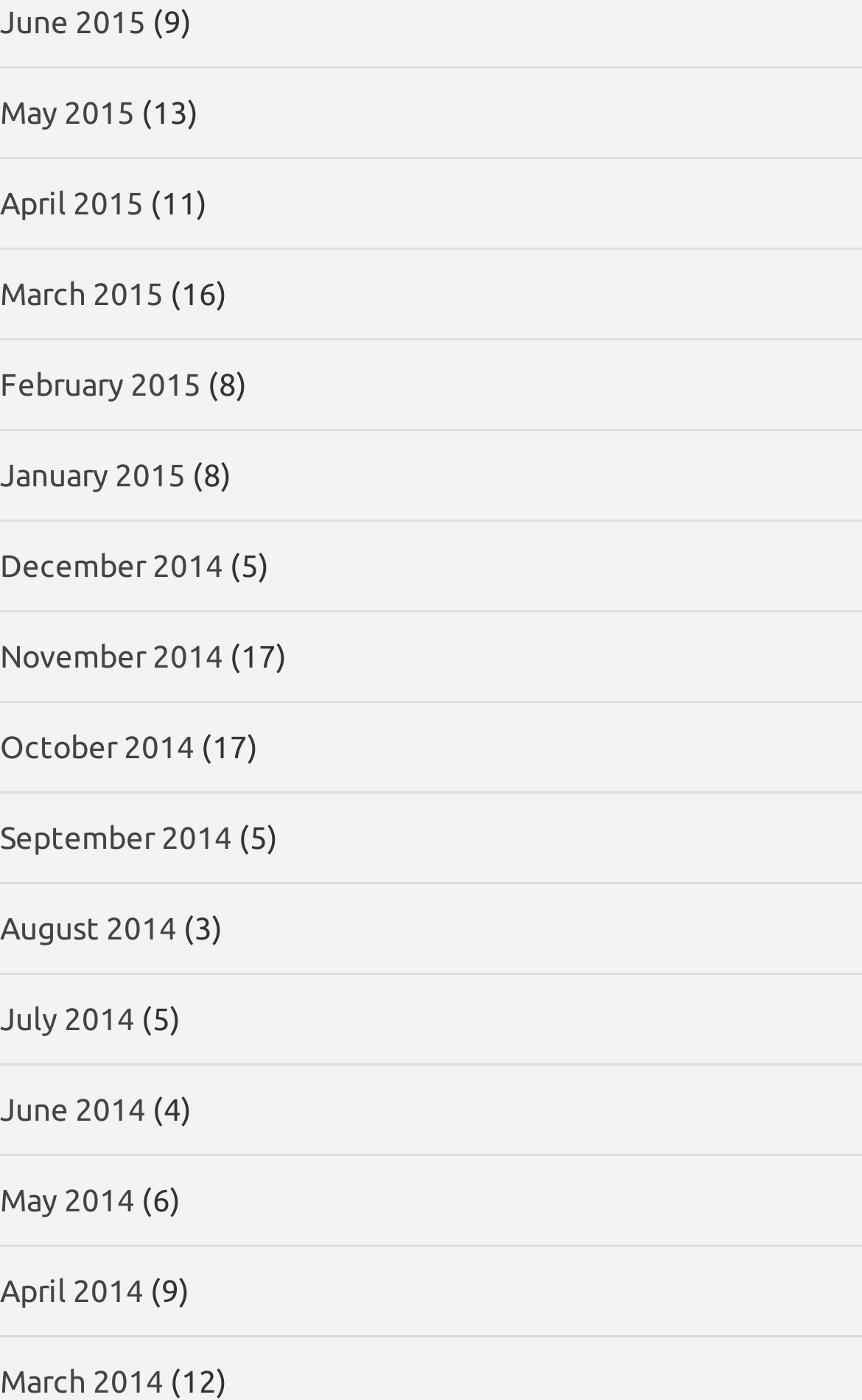What is the earliest month listed?
Based on the image, respond with a single word or phrase.

June 2014